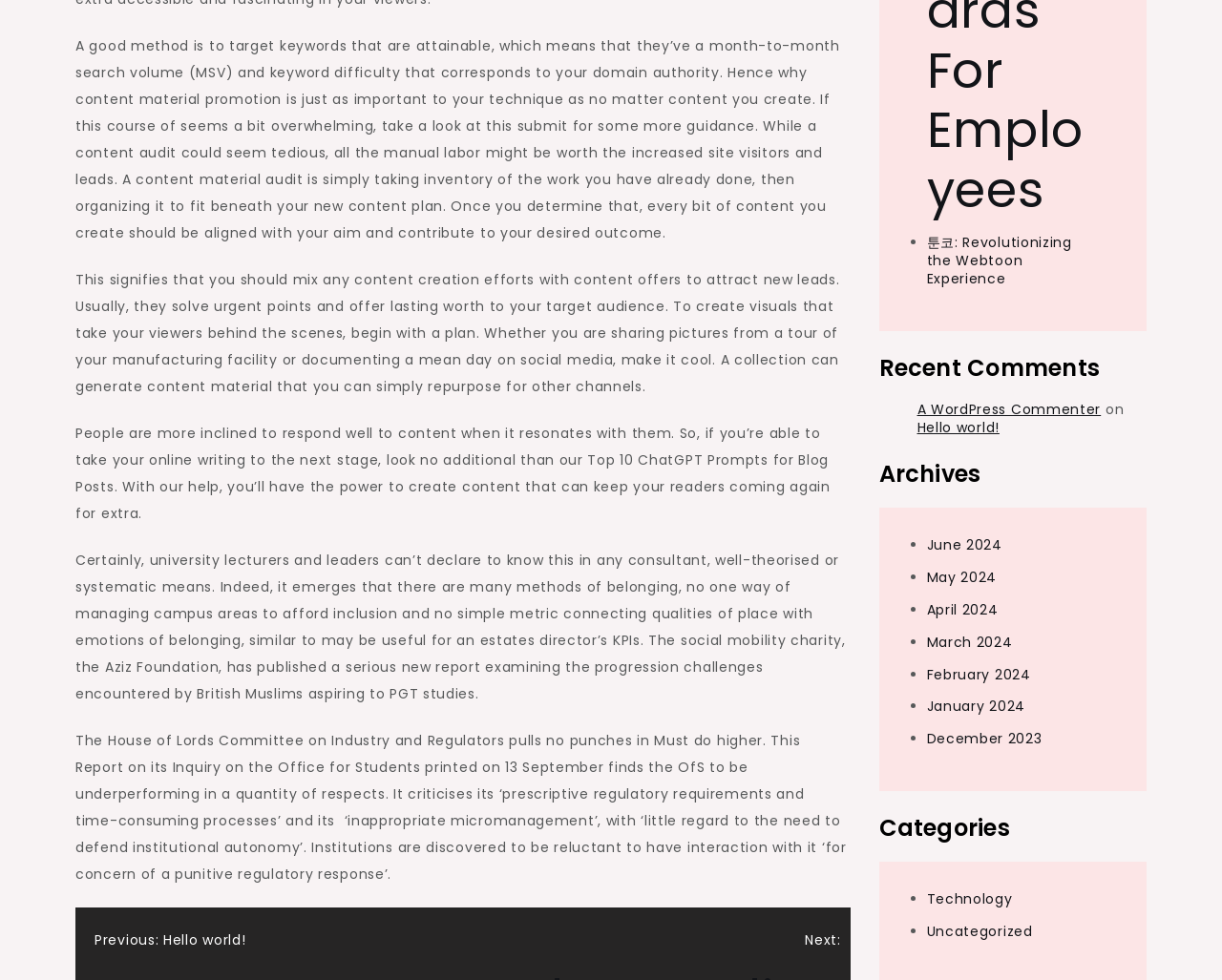Bounding box coordinates are given in the format (top-left x, top-left y, bottom-right x, bottom-right y). All values should be floating point numbers between 0 and 1. Provide the bounding box coordinate for the UI element described as: Technology

[0.758, 0.907, 0.829, 0.927]